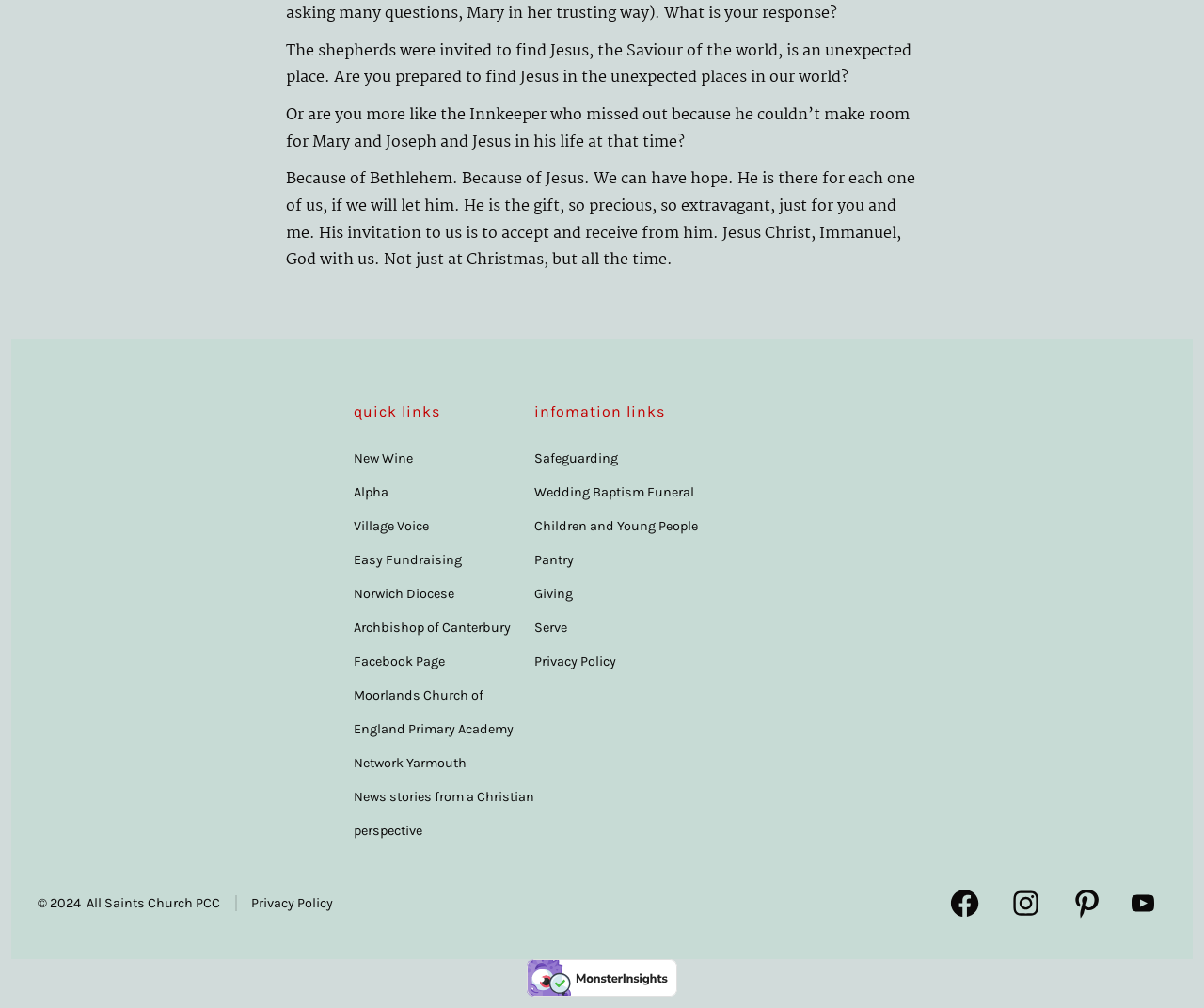Please identify the coordinates of the bounding box for the clickable region that will accomplish this instruction: "read Safeguarding information".

[0.444, 0.447, 0.513, 0.463]